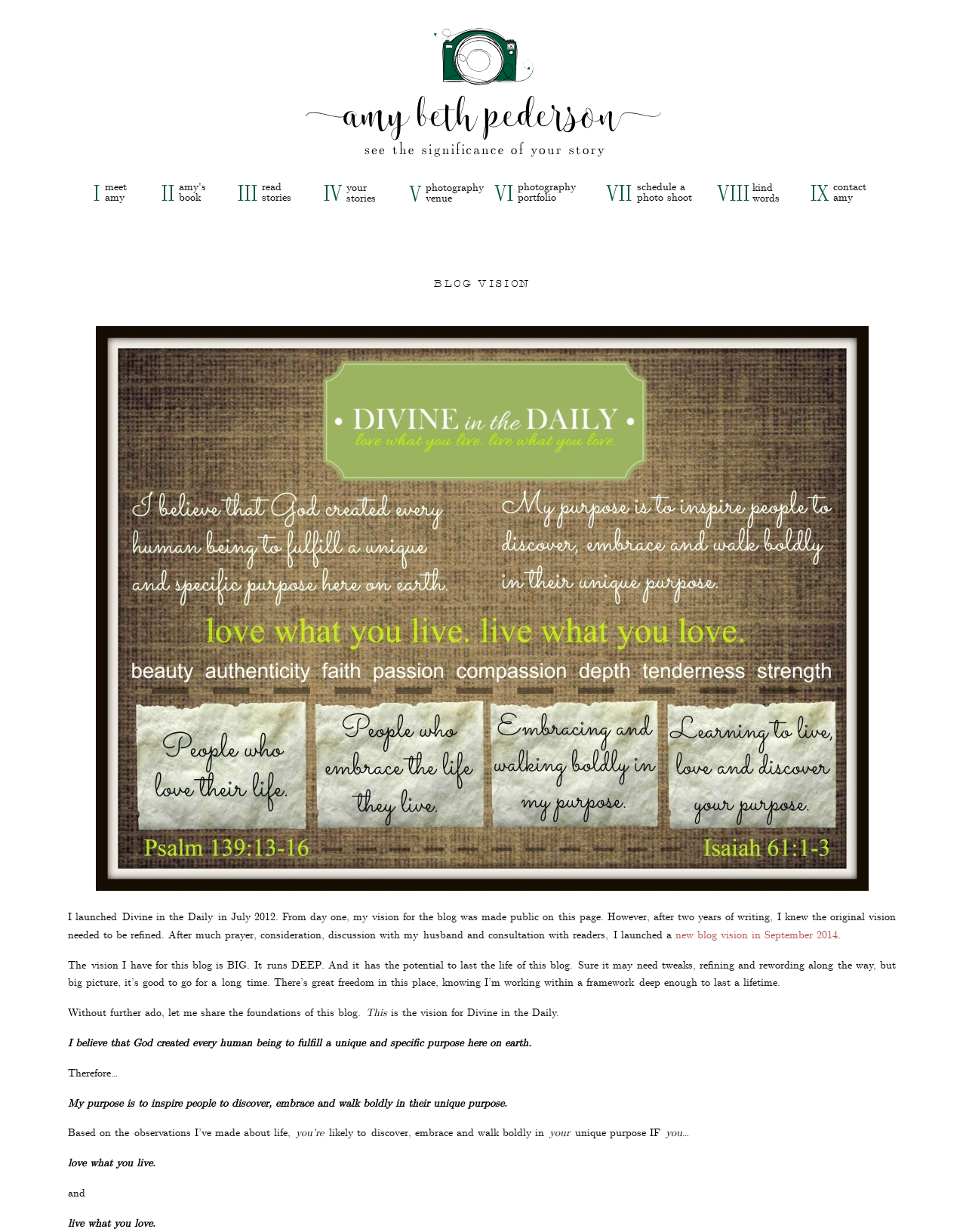Find the bounding box coordinates for the HTML element described as: "schedule aphoto shoot". The coordinates should consist of four float values between 0 and 1, i.e., [left, top, right, bottom].

[0.659, 0.146, 0.744, 0.167]